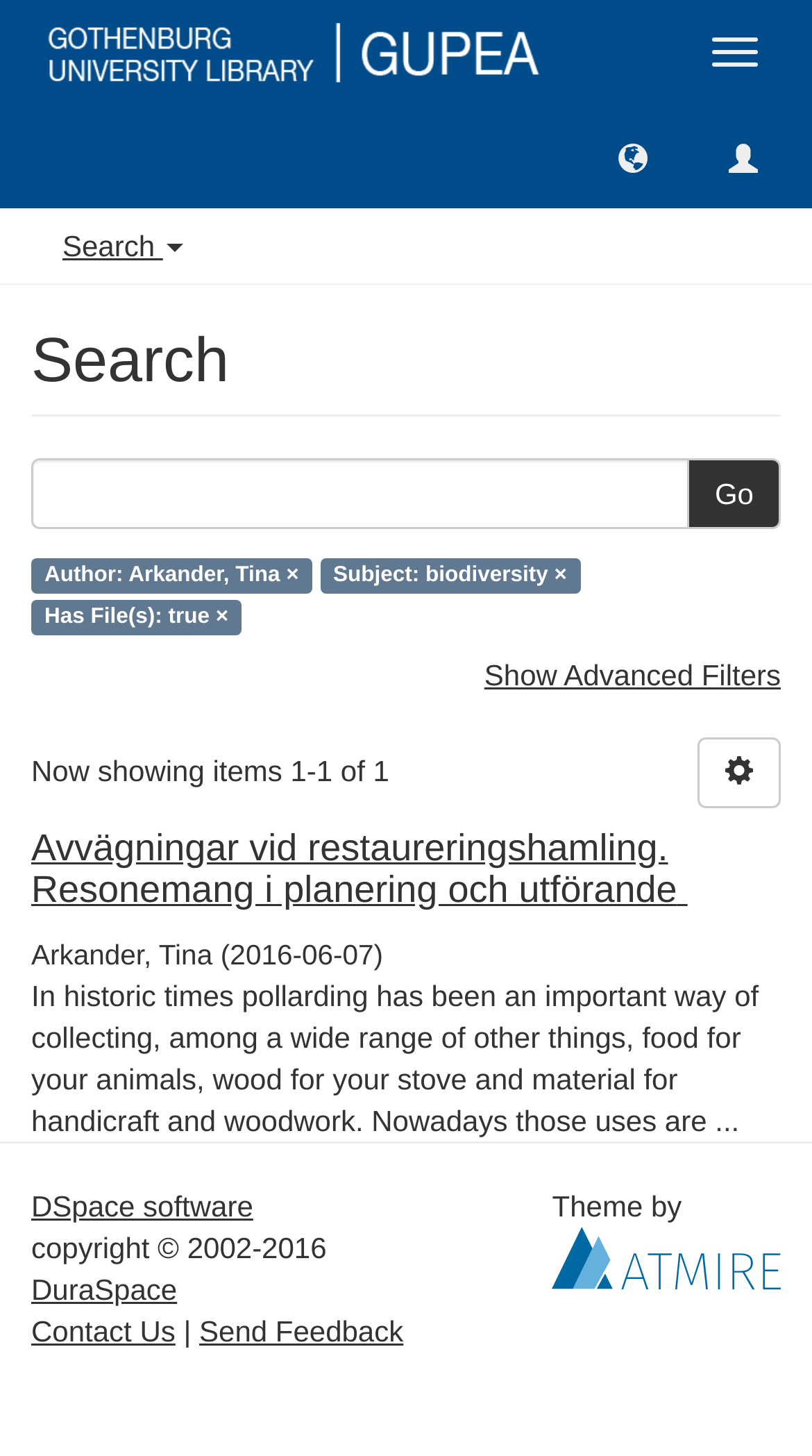Locate the bounding box coordinates of the area you need to click to fulfill this instruction: 'Go'. The coordinates must be in the form of four float numbers ranging from 0 to 1: [left, top, right, bottom].

[0.847, 0.315, 0.962, 0.363]